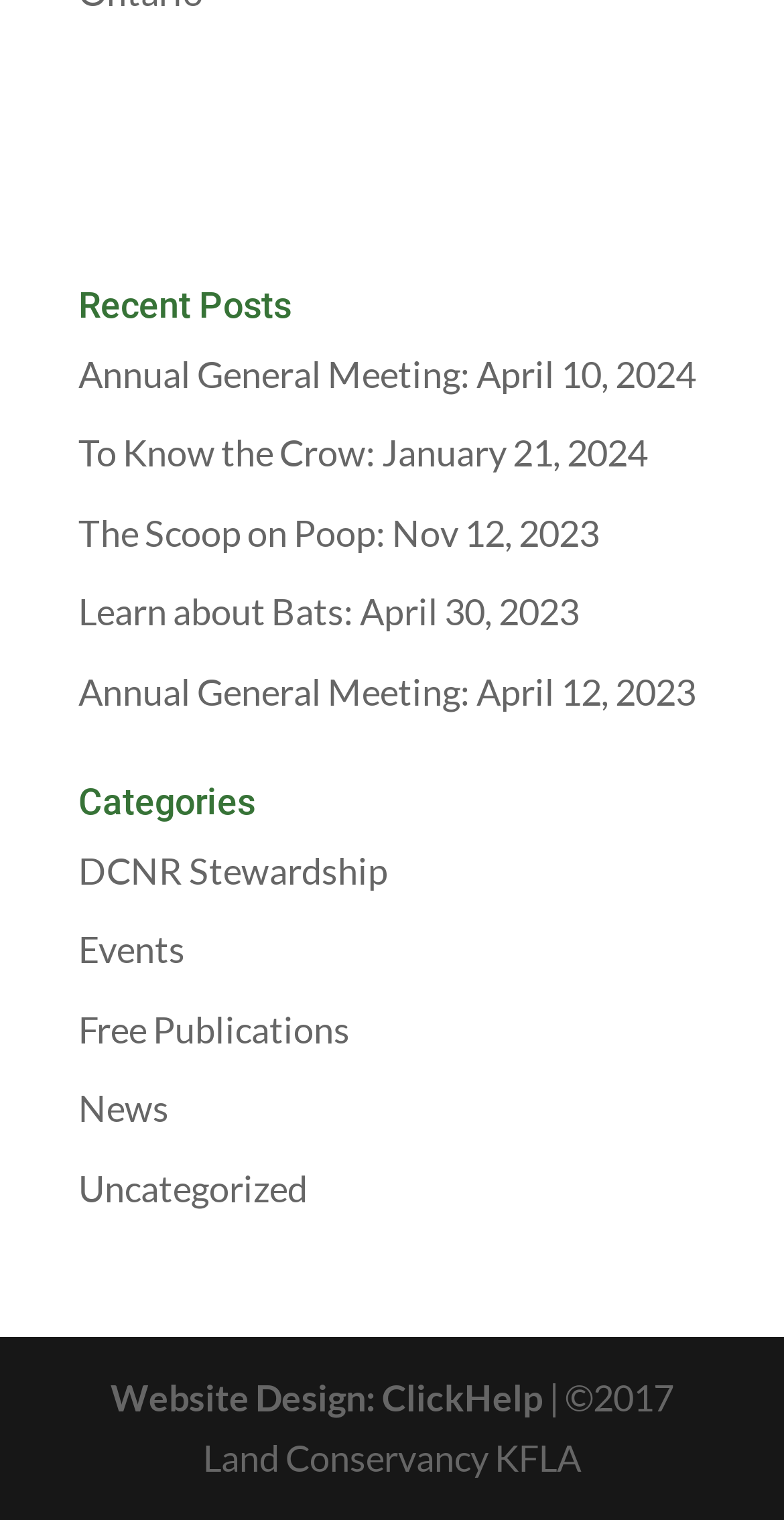Provide a brief response to the question below using a single word or phrase: 
What is the category with the fewest links?

Uncategorized